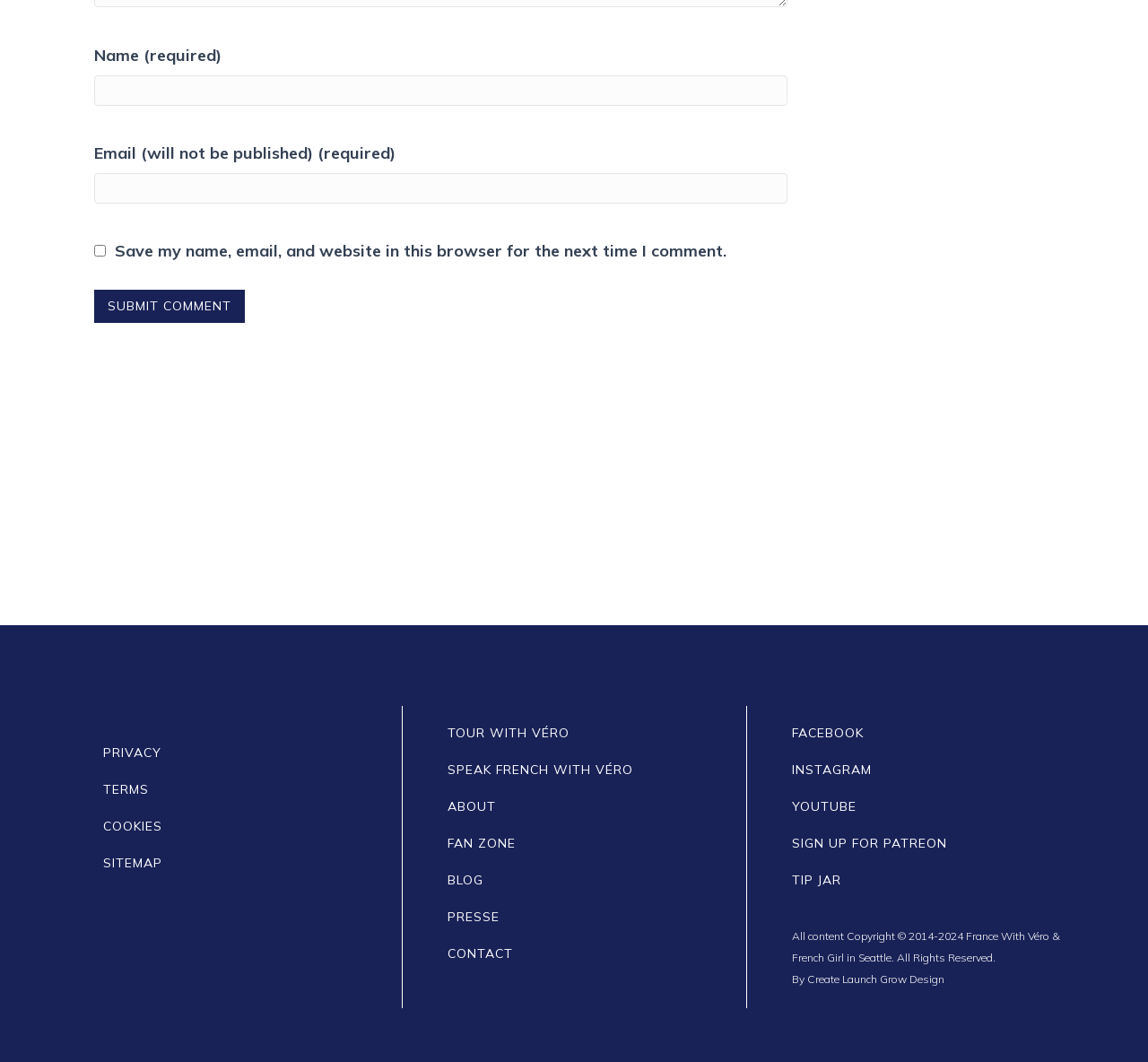Can you identify the bounding box coordinates of the clickable region needed to carry out this instruction: 'Explore the France with Vero blog'? The coordinates should be four float numbers within the range of 0 to 1, stated as [left, top, right, bottom].

[0.39, 0.875, 0.421, 0.89]